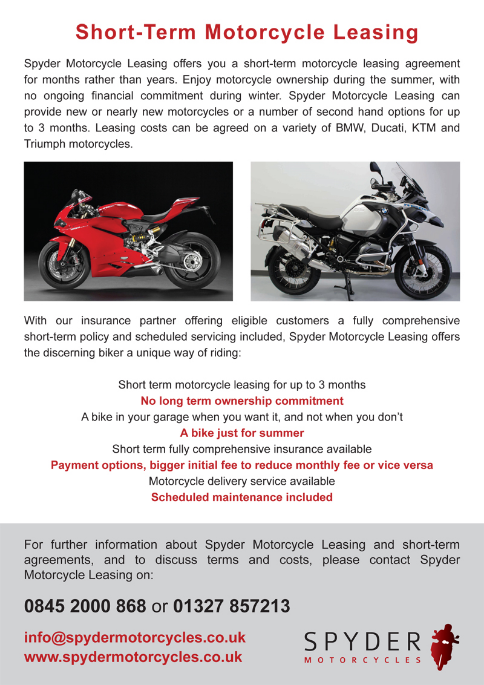What is the maximum leasing agreement duration?
Provide a detailed answer to the question, using the image to inform your response.

The flyer outlines the benefits of the leasing program, highlighting features such as leasing agreements for up to 3 months, which suggests that the maximum leasing agreement duration is 3 months.